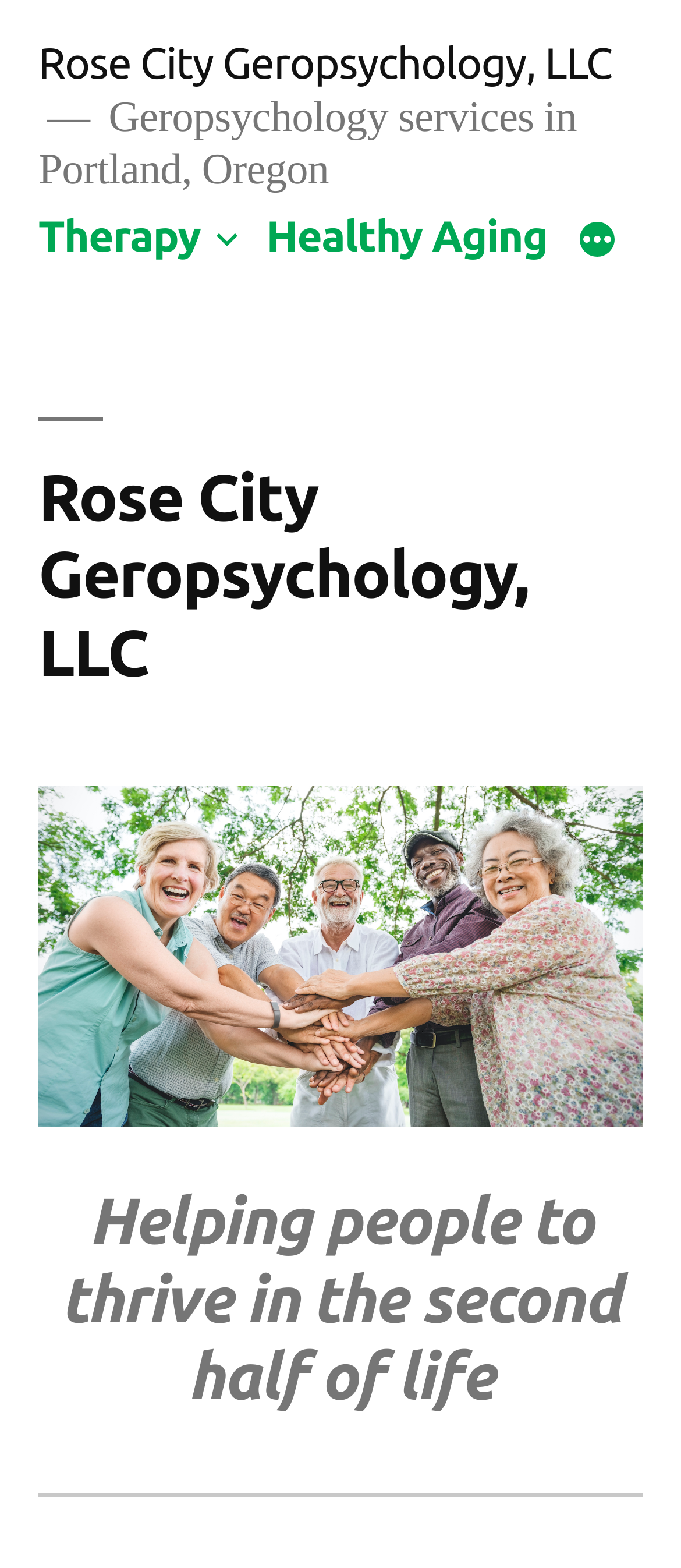What is the purpose of the organization?
Using the image as a reference, deliver a detailed and thorough answer to the question.

The purpose of the organization can be found in the heading that states 'Helping people to thrive in the second half of life'. This suggests that the organization aims to support individuals in their later years to live fulfilling lives.